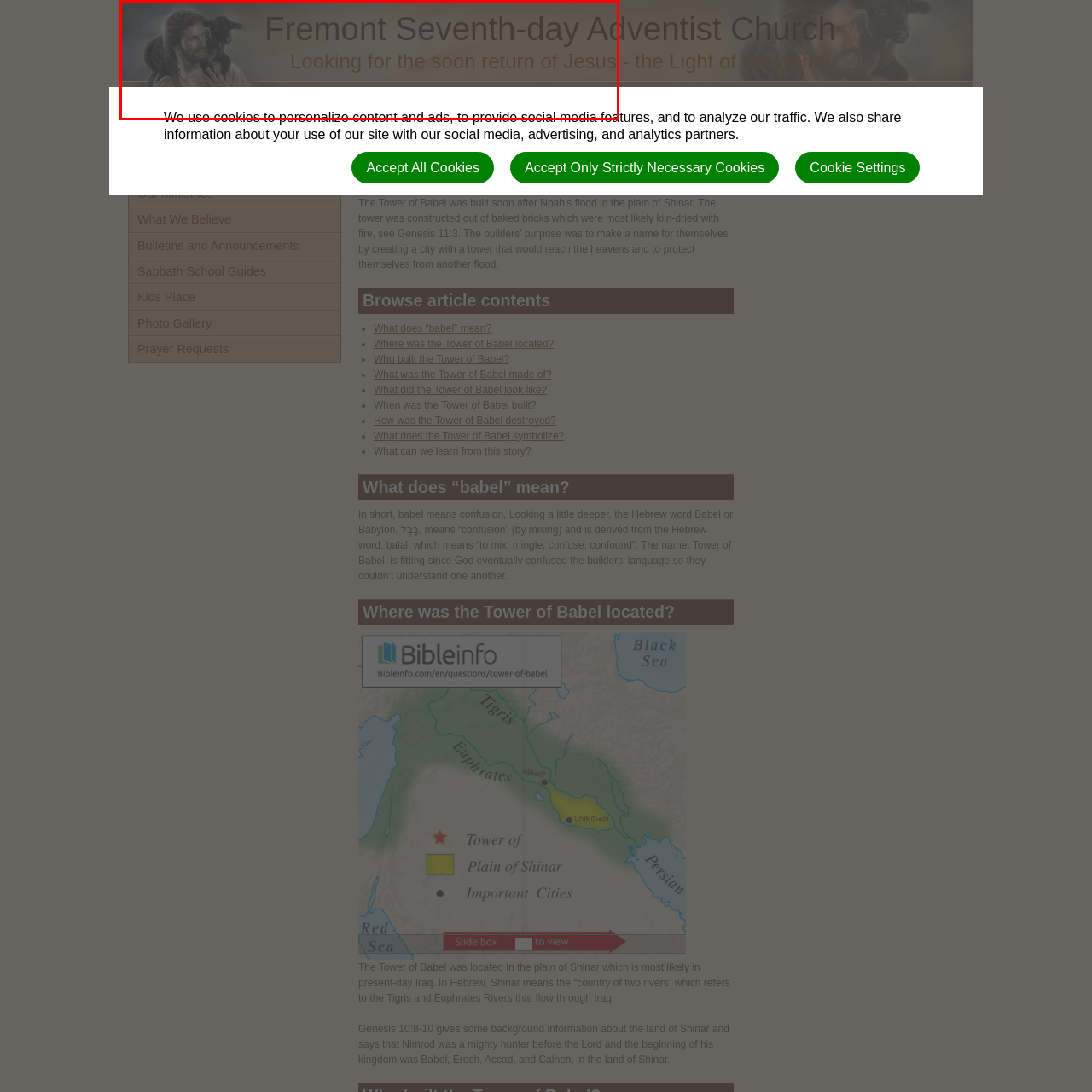Write a detailed description of the image enclosed in the red-bordered box.

The image showcases the masthead for the Fremont Seventh-day Adventist Church's website. It prominently displays the name of the church, "Fremont Seventh-day Adventist Church," in a bold, clear font at the top, emphasizing its identity and welcoming visitors. Beneath the church name, a tagline reads, "Looking for the soon return of Jesus - the Light of the world!" This phrase reflects the church's focus on Christian beliefs and expectations regarding the return of Jesus. The background features a serene and spiritual image, possibly depicting a figure holding a lamb, symbolizing care and guidance. The overall design aims to convey a sense of community and faith, inviting those seeking religious engagement and exploration.